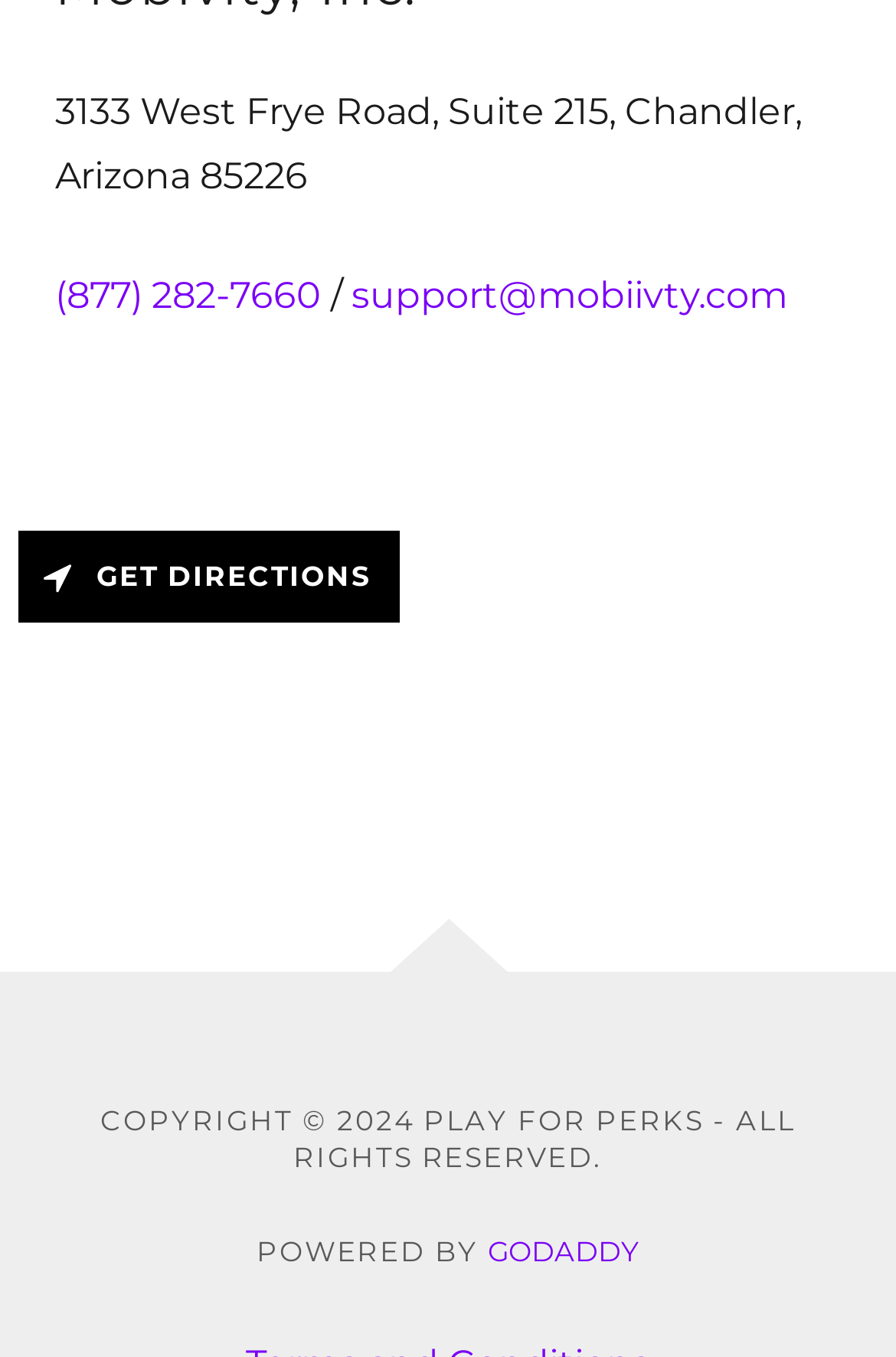Show the bounding box coordinates for the HTML element as described: "GoDaddy".

[0.545, 0.909, 0.714, 0.934]